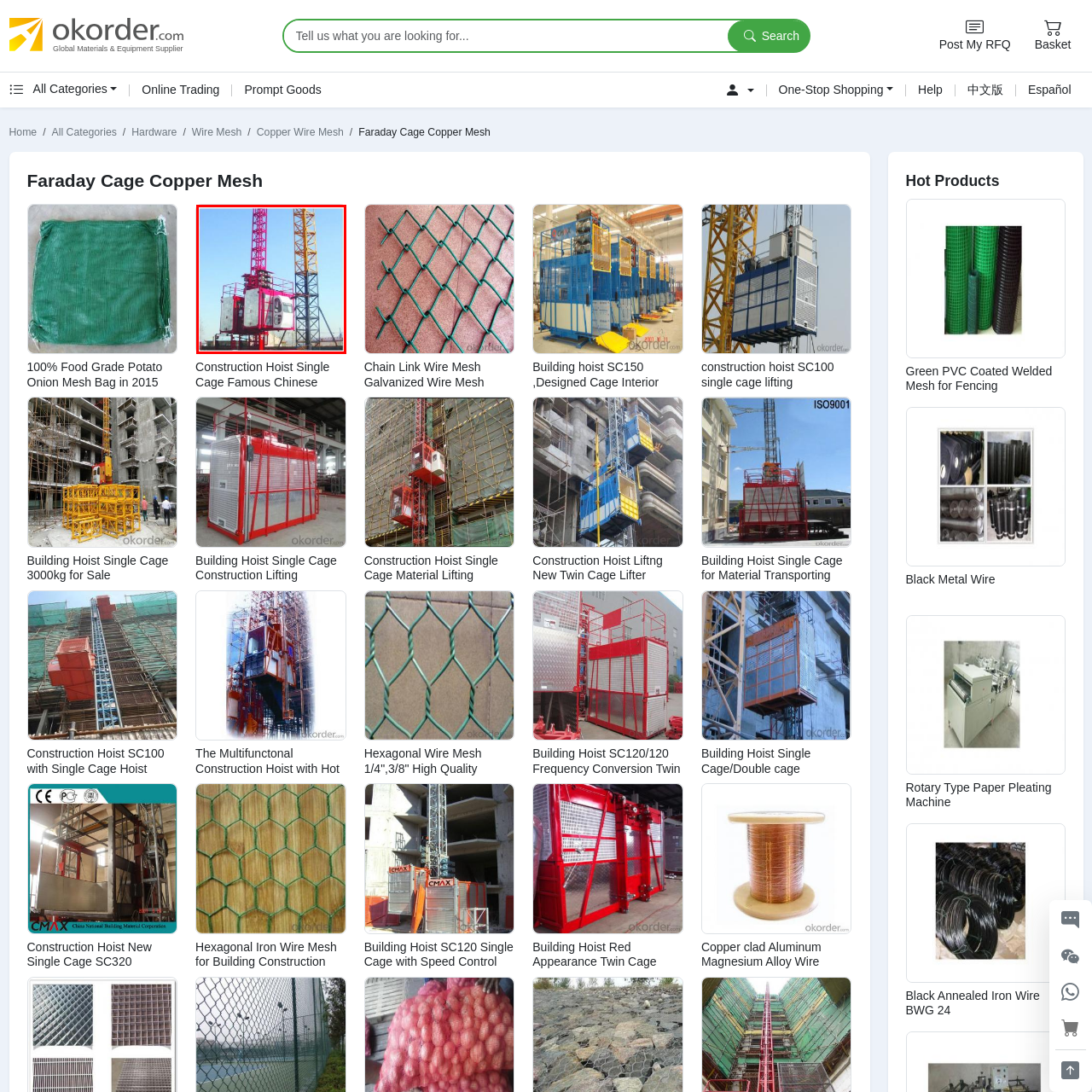What is the color of one of the vertical towers?
Study the image within the red bounding box and deliver a detailed answer.

The caption describes the construction hoist as having two vertical towers, one of which is painted in yellow, which is the correct answer.